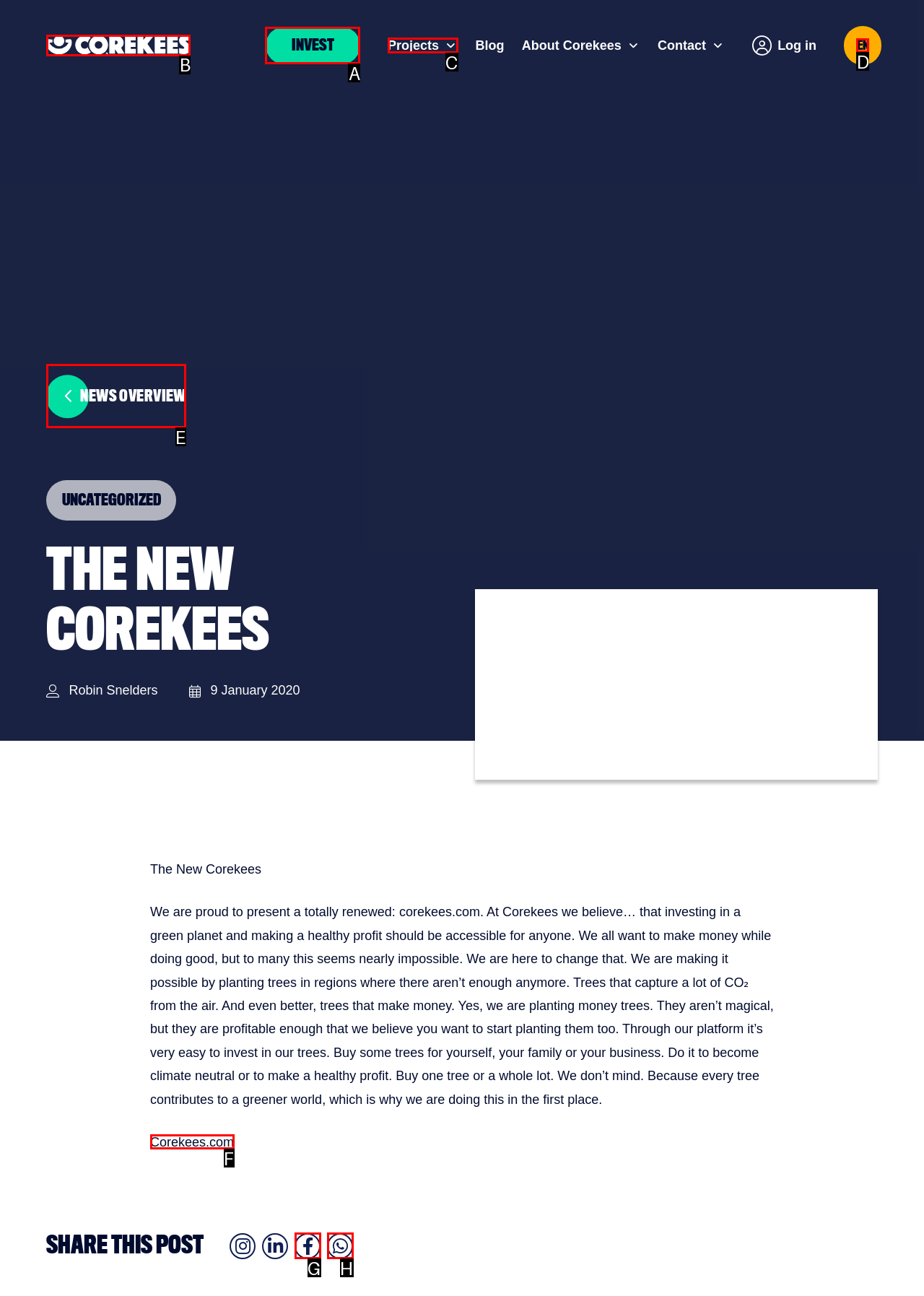For the task: Click on the 'COREKEES' logo, identify the HTML element to click.
Provide the letter corresponding to the right choice from the given options.

B